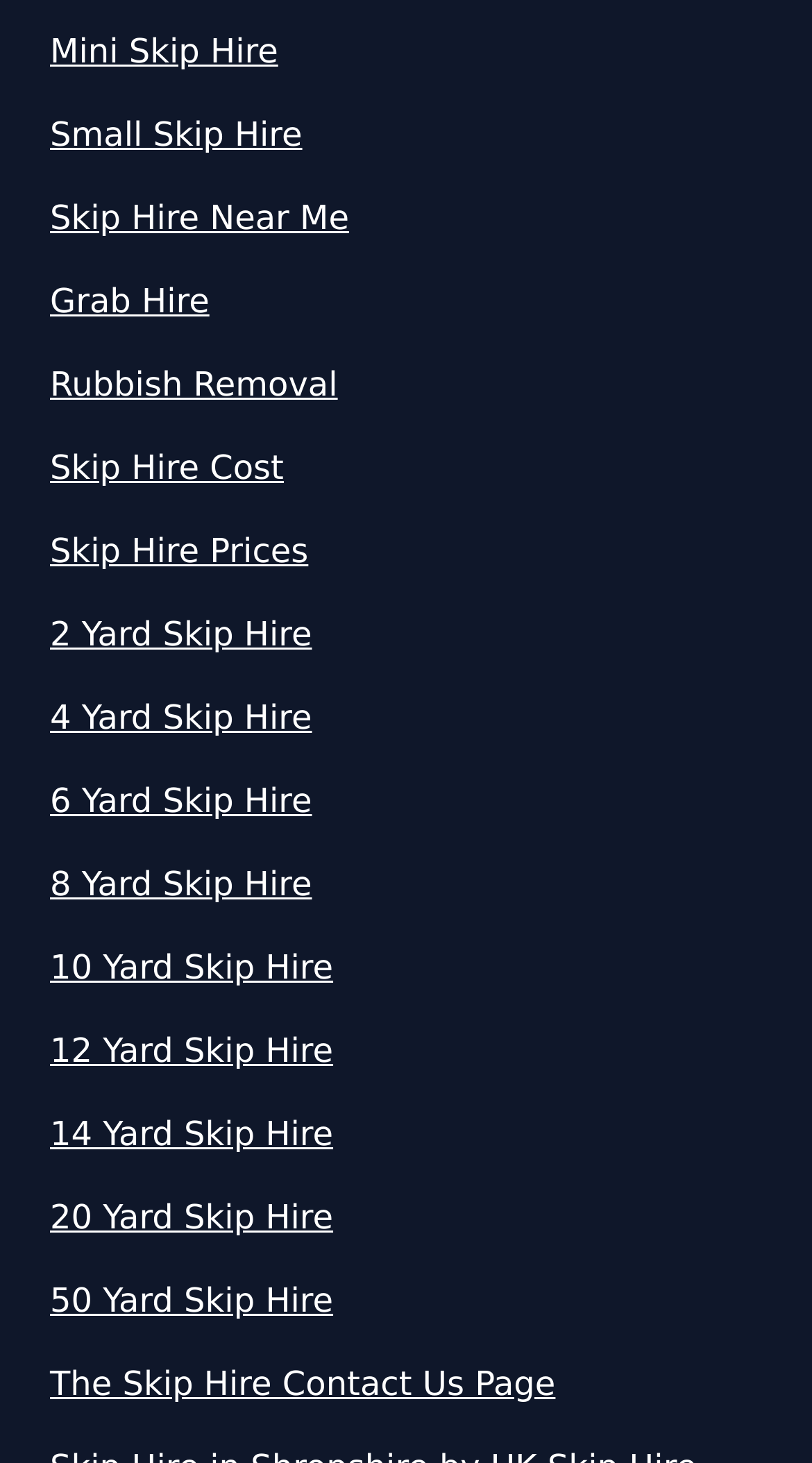Please identify the bounding box coordinates of the area I need to click to accomplish the following instruction: "Click on Skip Hire Near Me".

[0.062, 0.019, 0.938, 0.053]